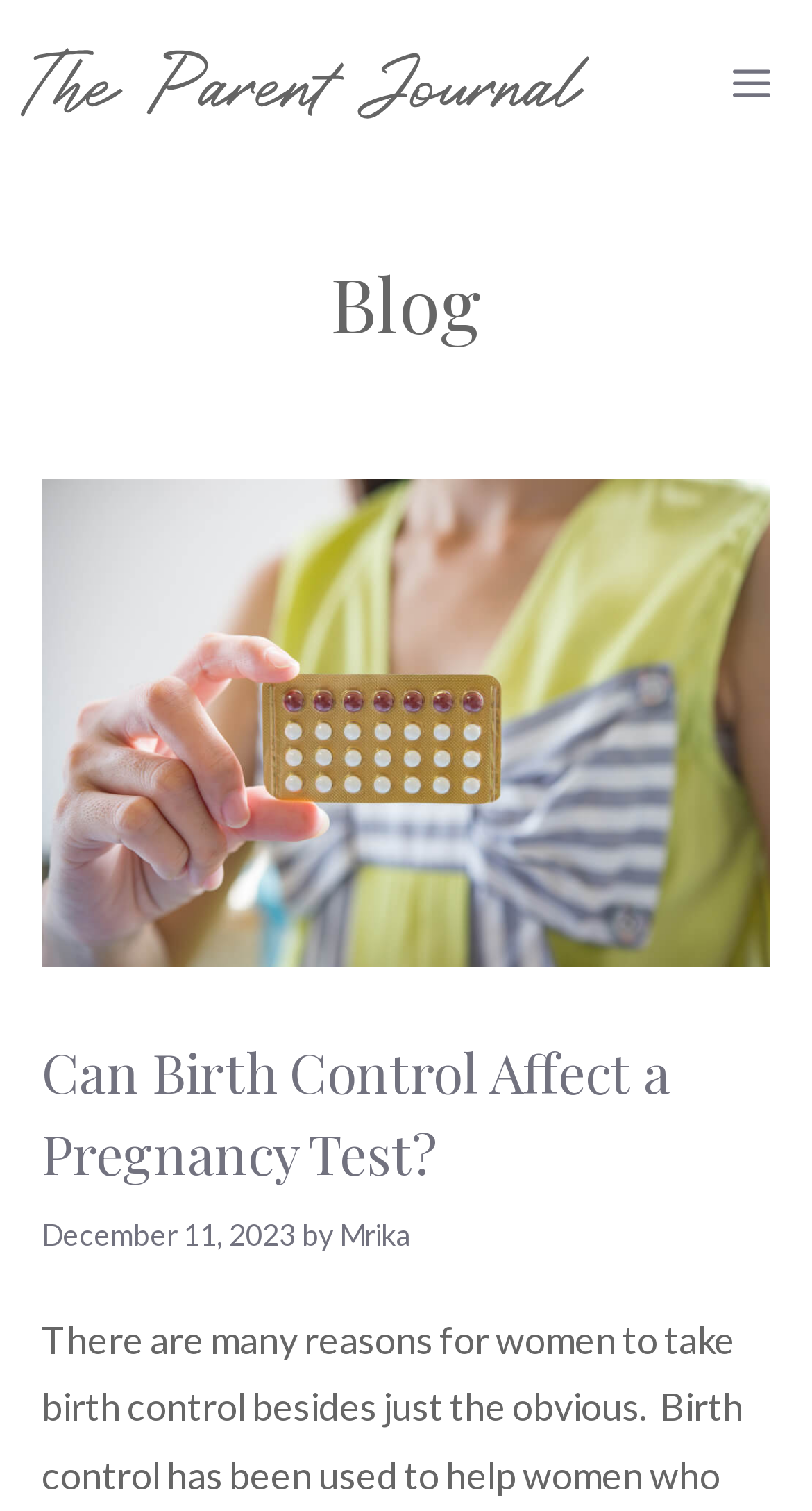Refer to the screenshot and give an in-depth answer to this question: When was the latest article published?

I found the publication date of the latest article by looking at the time element 'December 11, 2023' with the bounding box coordinates [0.051, 0.805, 0.364, 0.829], which indicates the date of publication.